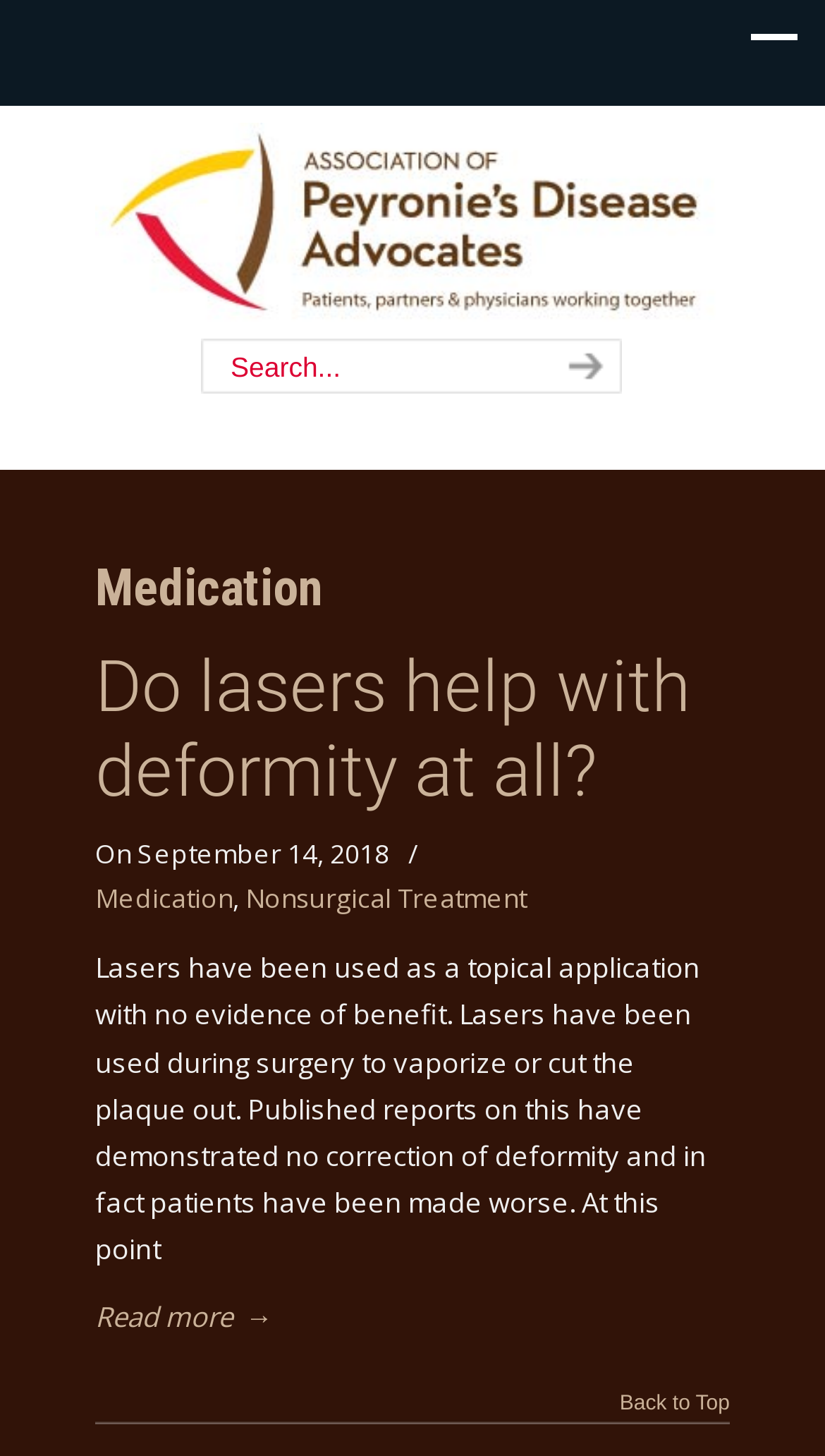Please specify the bounding box coordinates of the clickable region necessary for completing the following instruction: "Read more about lasers and deformity". The coordinates must consist of four float numbers between 0 and 1, i.e., [left, top, right, bottom].

[0.115, 0.888, 0.331, 0.92]